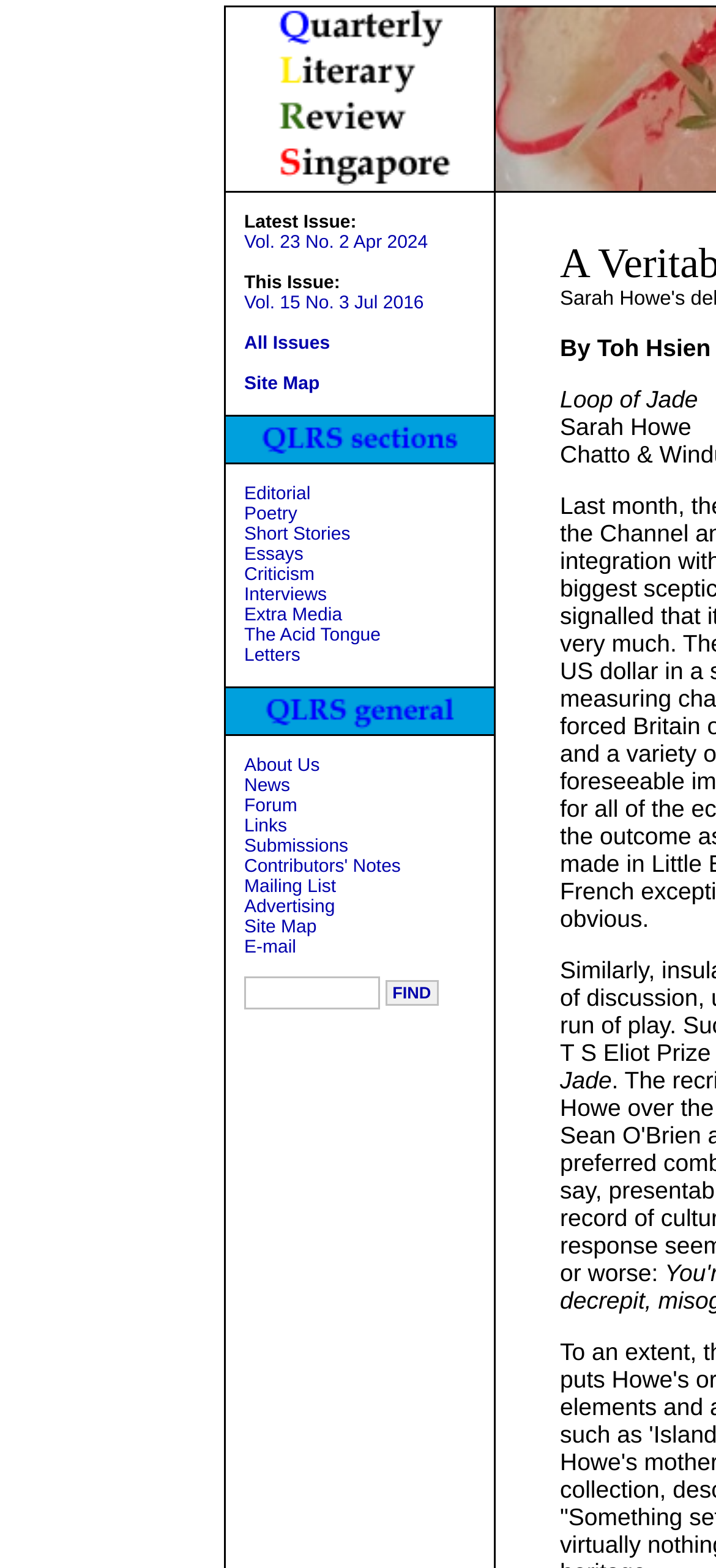Please identify the bounding box coordinates of the element I need to click to follow this instruction: "Go to the about us page".

[0.341, 0.482, 0.447, 0.495]